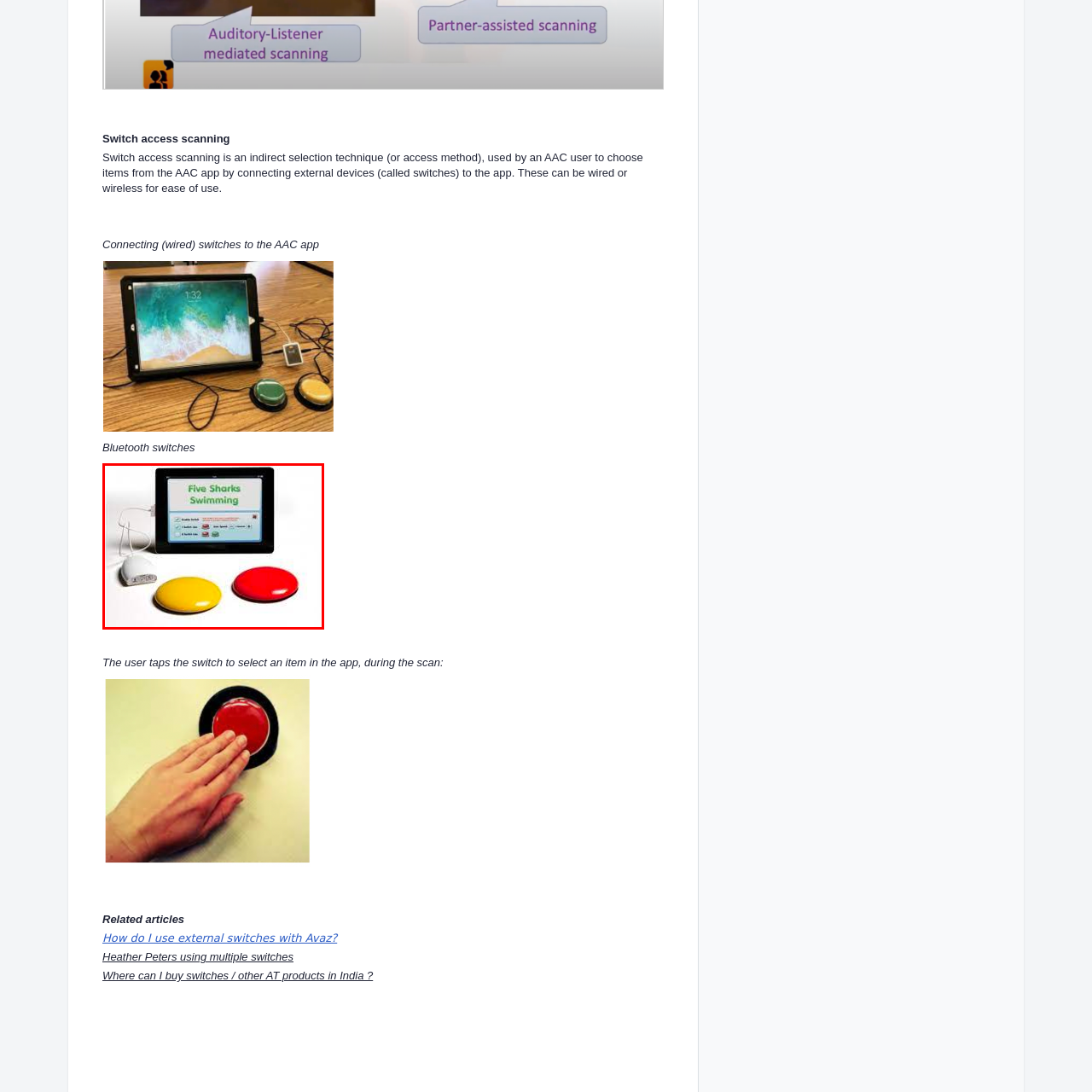What is the emphasis of the setup in the image?
Please carefully analyze the image highlighted by the red bounding box and give a thorough response based on the visual information contained within that section.

The setup in the image emphasizes accessibility, showcasing how technology can empower communication and learning through simple, user-friendly interfaces, particularly for users who rely on augmentative and alternative communication (AAC).